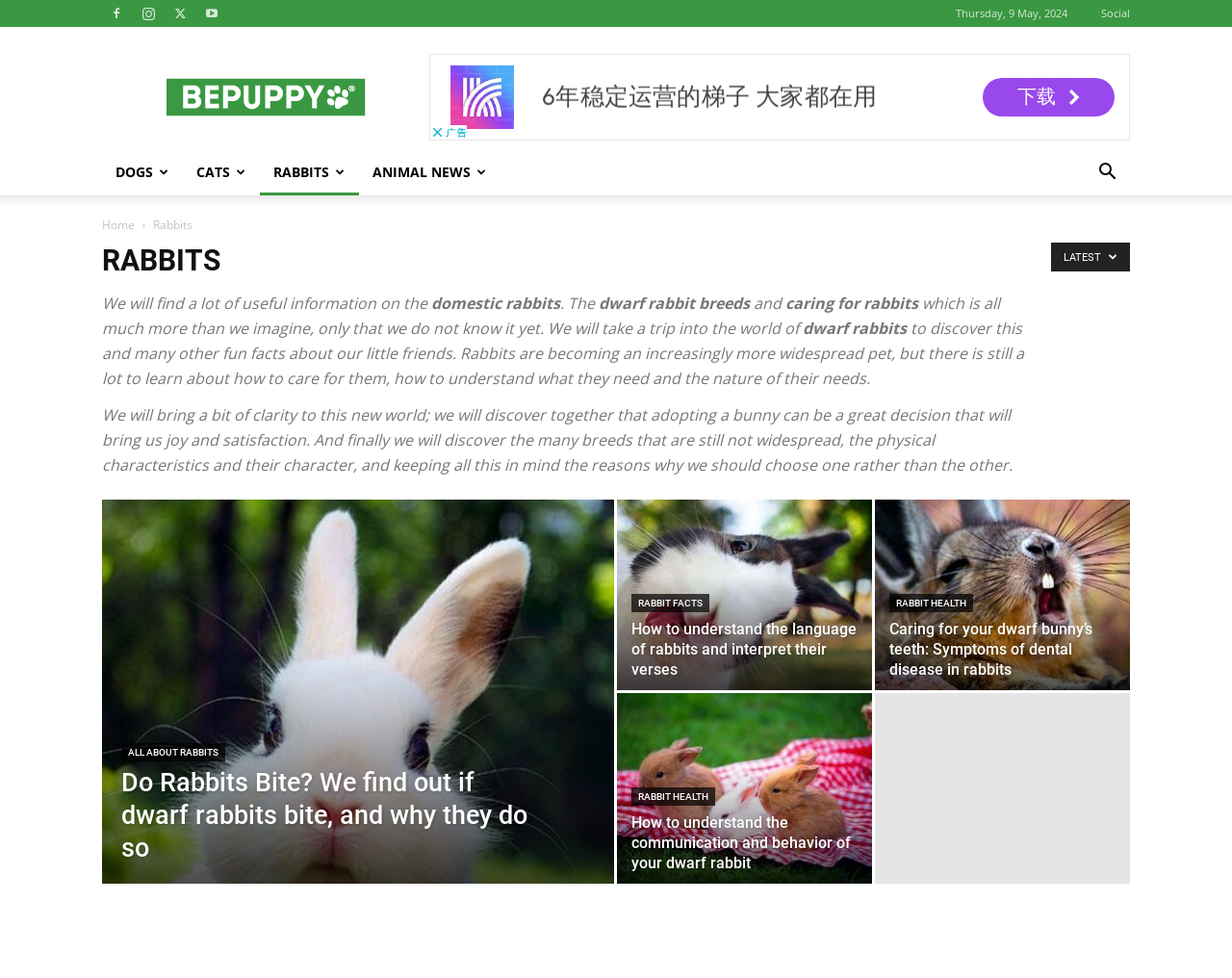Locate the bounding box coordinates of the clickable area needed to fulfill the instruction: "Read about 'Do Rabbits Bite?'".

[0.098, 0.783, 0.431, 0.884]